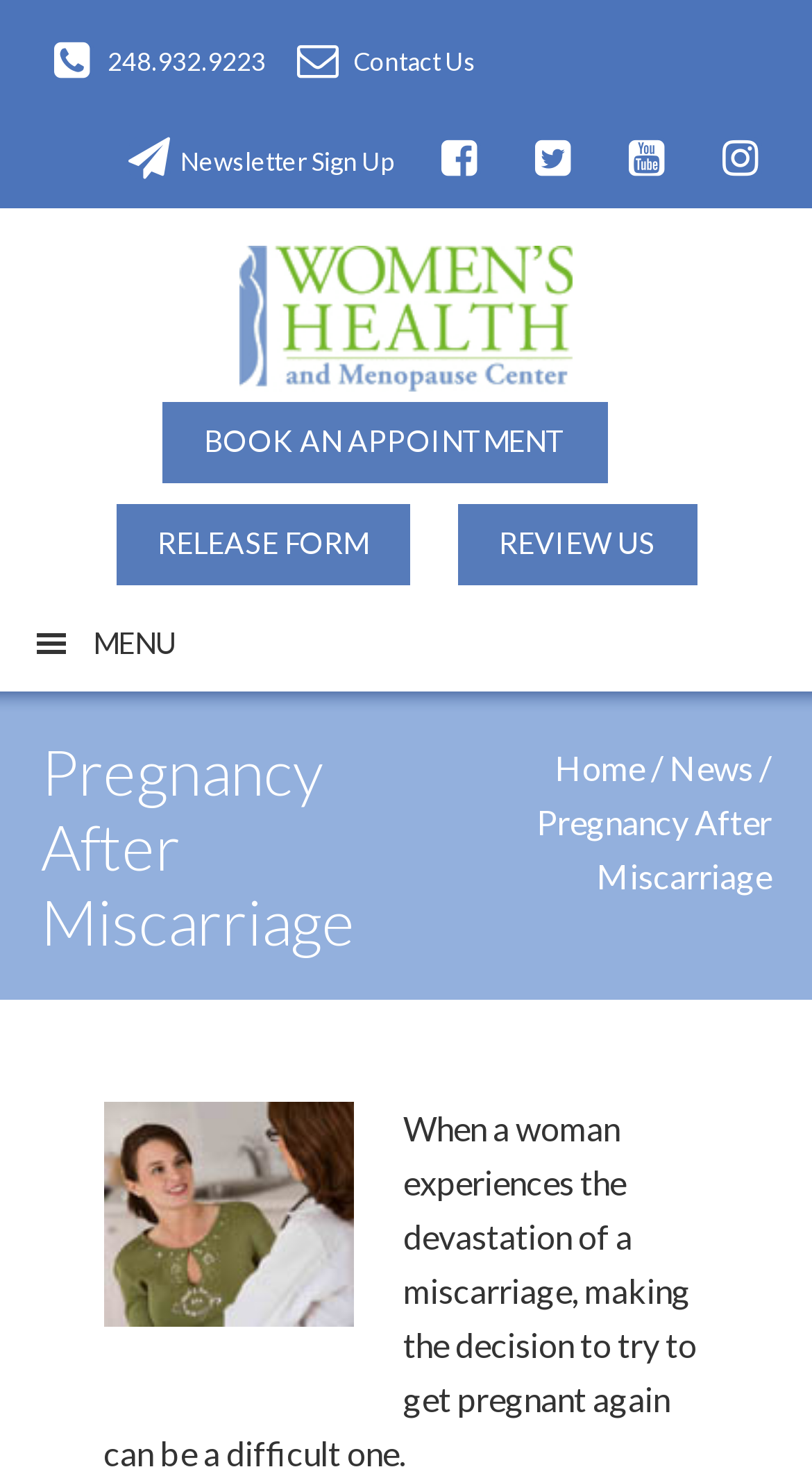What is the name of the health center?
Based on the screenshot, provide a one-word or short-phrase response.

Women's Health and Menopause Center